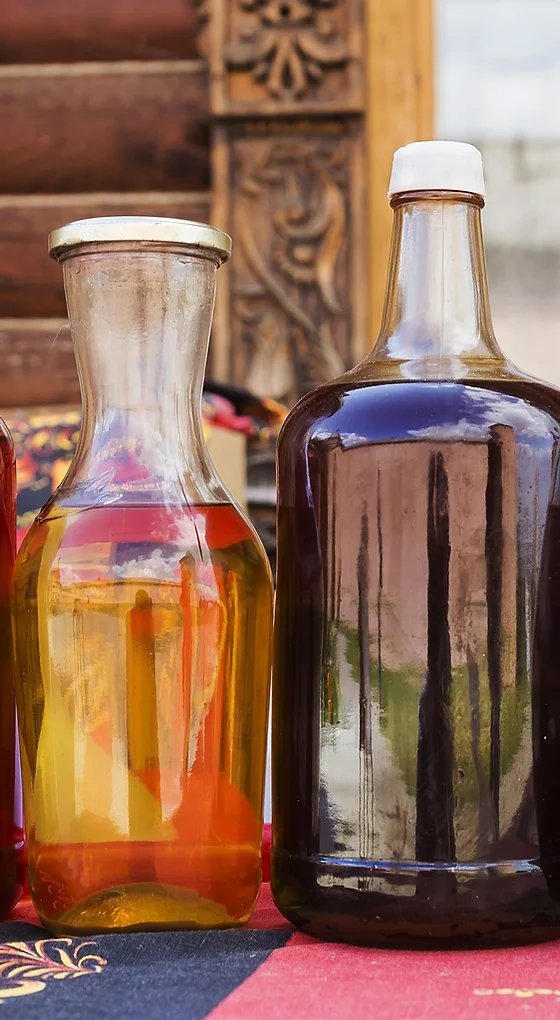Give an in-depth summary of the scene depicted in the image.

The image showcases a collection of three glass bottles filled with different types of mead, reflecting the rich tradition of this ancient honey-based beverage. From left to right, the first bottle appears to contain a vibrant red mead, possibly flavored with fruits, while the middle bottle presents a golden amber hue, suggesting a sweeter variant that may incorporate floral notes. The third bottle, darker in color, hints at a robust, perhaps spiced mead, characterized by its deep, rich tones. These bottles are prominently displayed on a colorful cloth, indicative of a festive atmosphere. The backdrop features rustic wooden textures, further enhancing the artisanal feel of this meadery scene, where tradition and craftsmanship are celebrated.